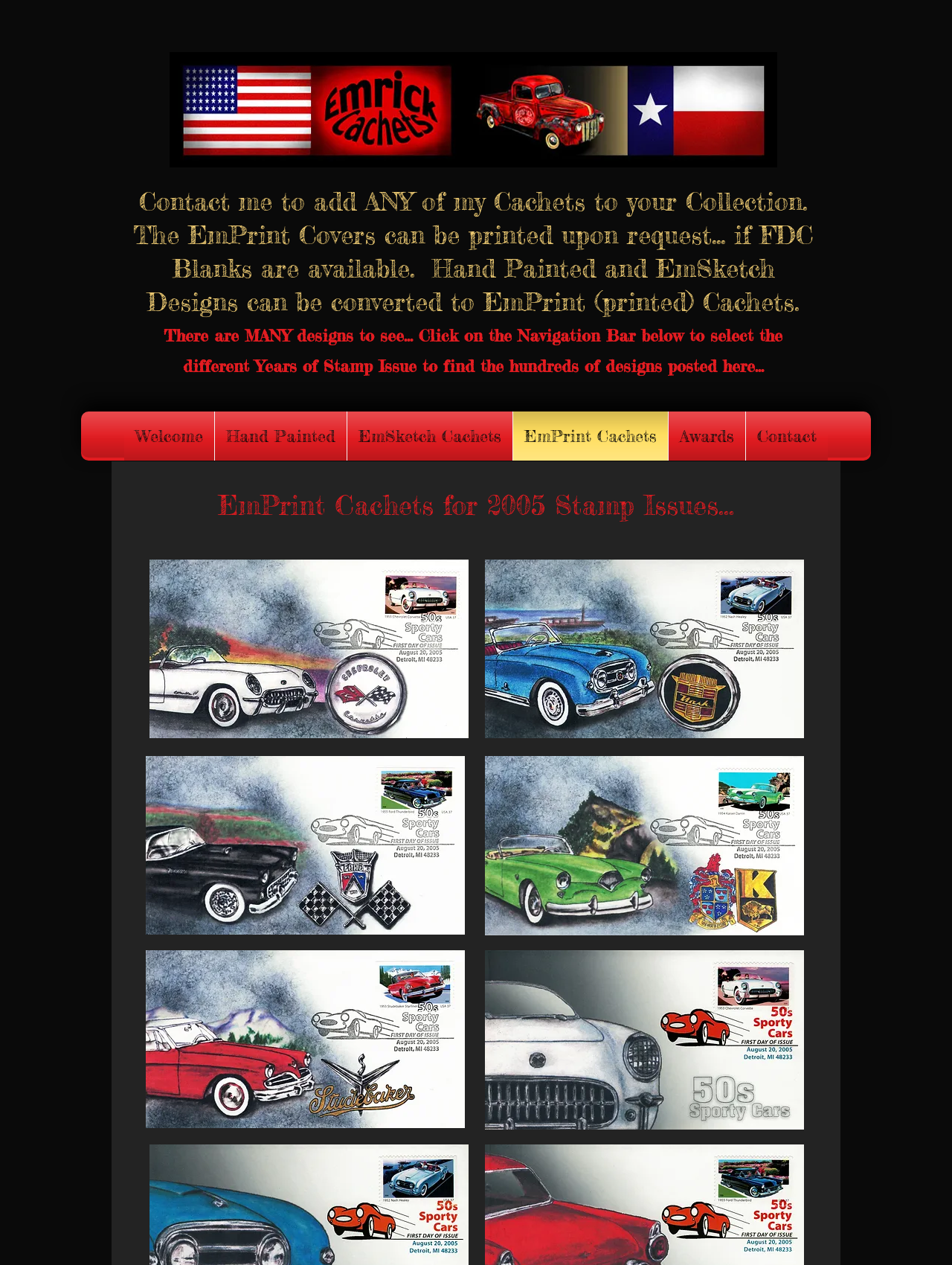Provide a brief response using a word or short phrase to this question:
What is the purpose of the navigation bar?

To select different years of stamp issues